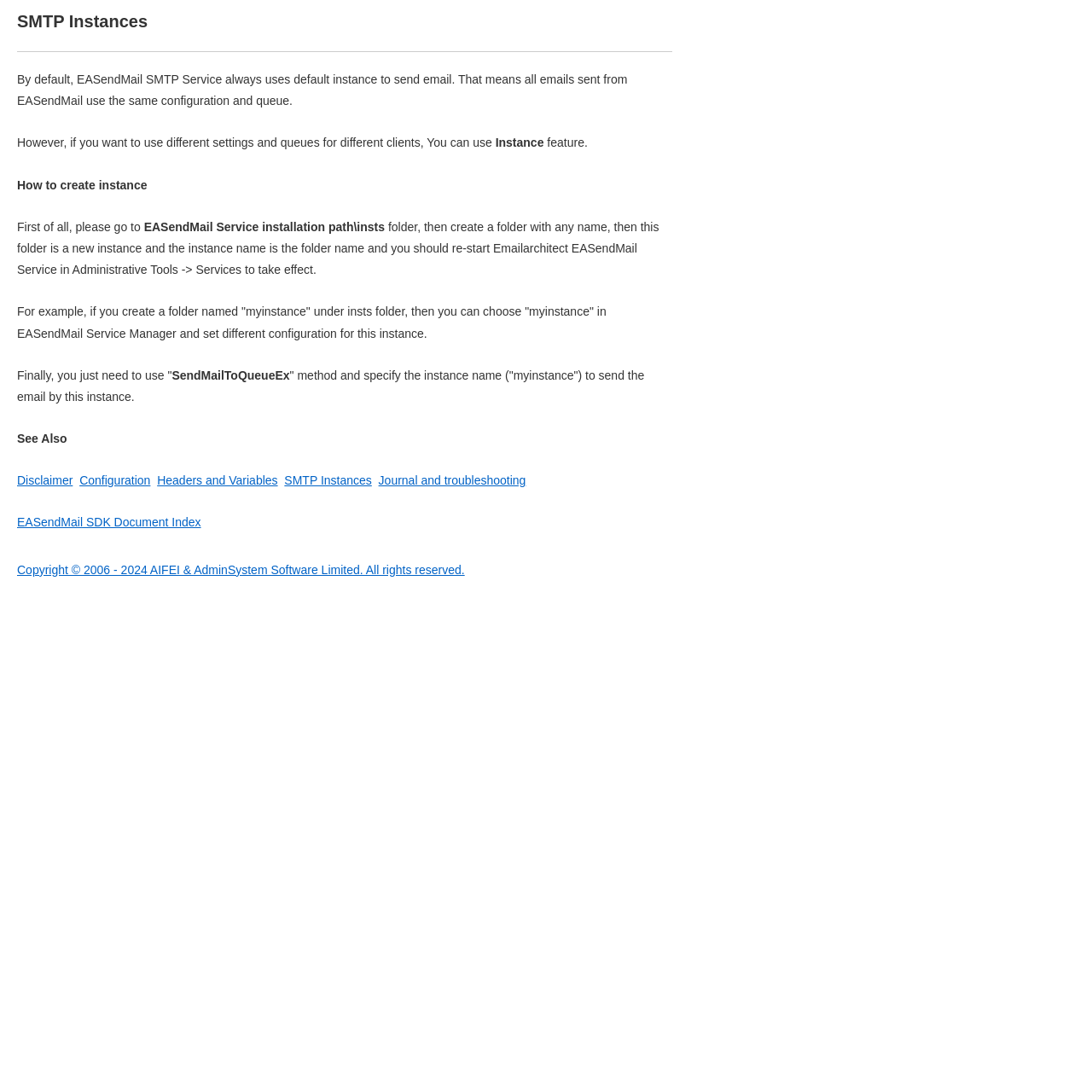Please examine the image and answer the question with a detailed explanation:
Where can you set different configuration for an instance?

After creating a new instance, you can set different configuration for this instance in EASendMail Service Manager, where you can choose the instance name, for example, 'myinstance', and set different settings and queues for this instance.